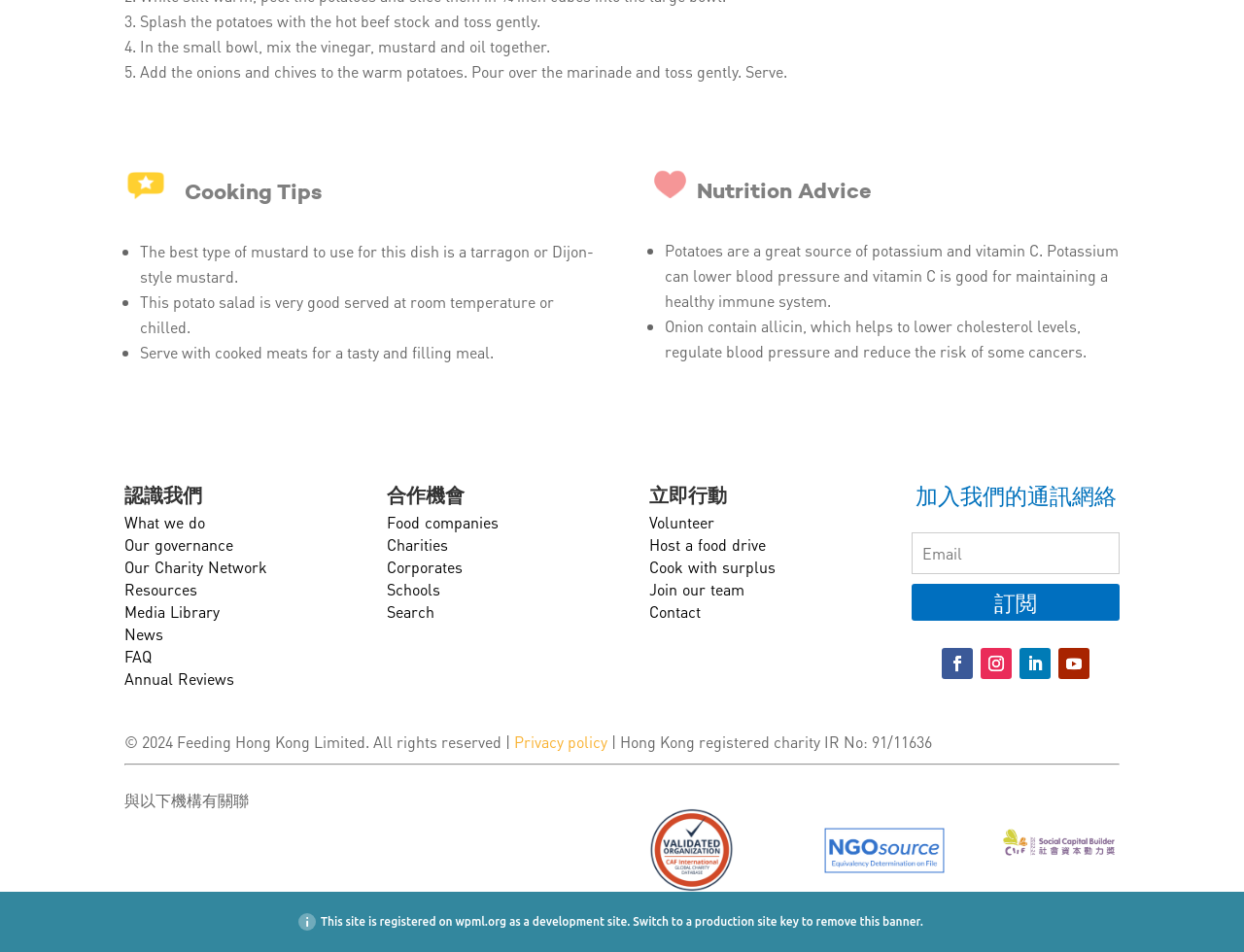Please specify the bounding box coordinates of the region to click in order to perform the following instruction: "Search".

[0.311, 0.632, 0.349, 0.653]